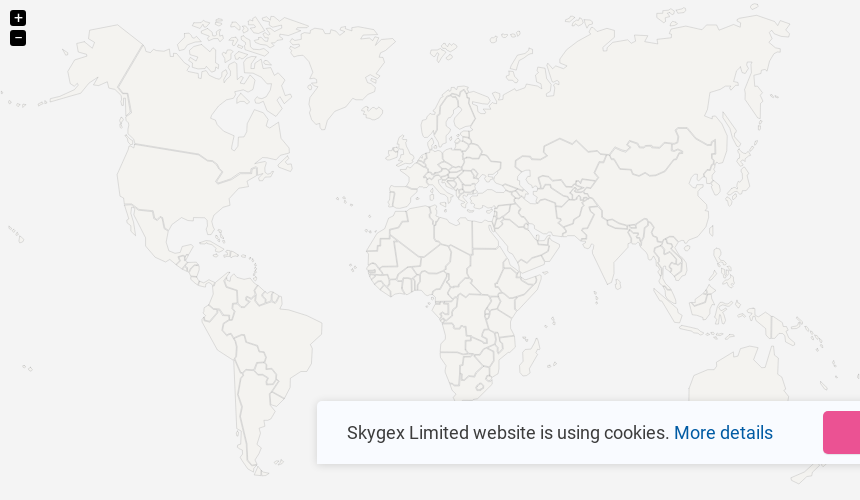Using the information in the image, could you please answer the following question in detail:
What is the purpose of the button in the lower right corner?

The button in the lower right corner is accompanied by a notification indicating that the 'Skygex Limited website is using cookies', and its purpose is to invite users to learn more about the site's cookie policy by clicking on it.